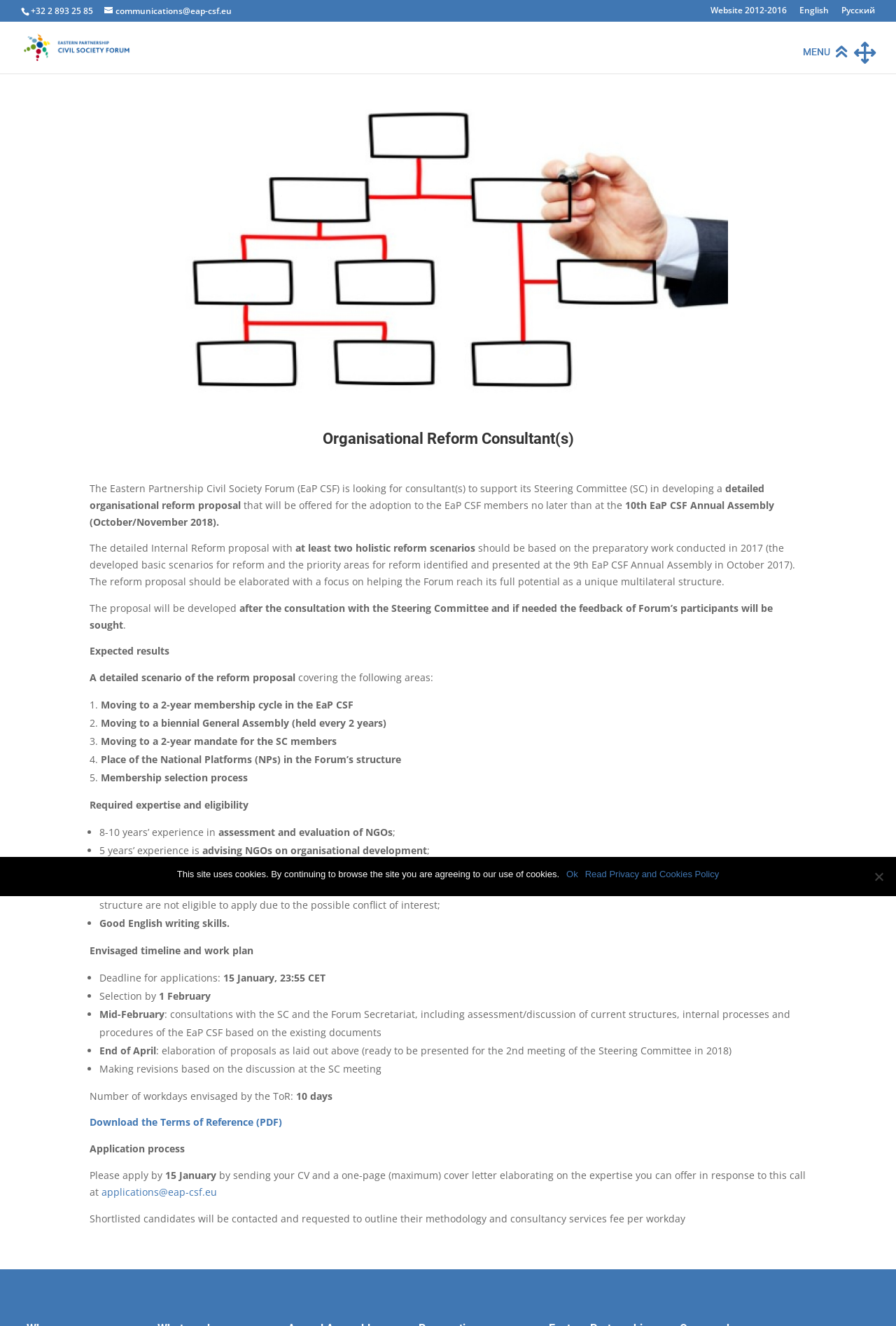What is the deadline for applications?
Using the visual information, answer the question in a single word or phrase.

15 January, 23:55 CET